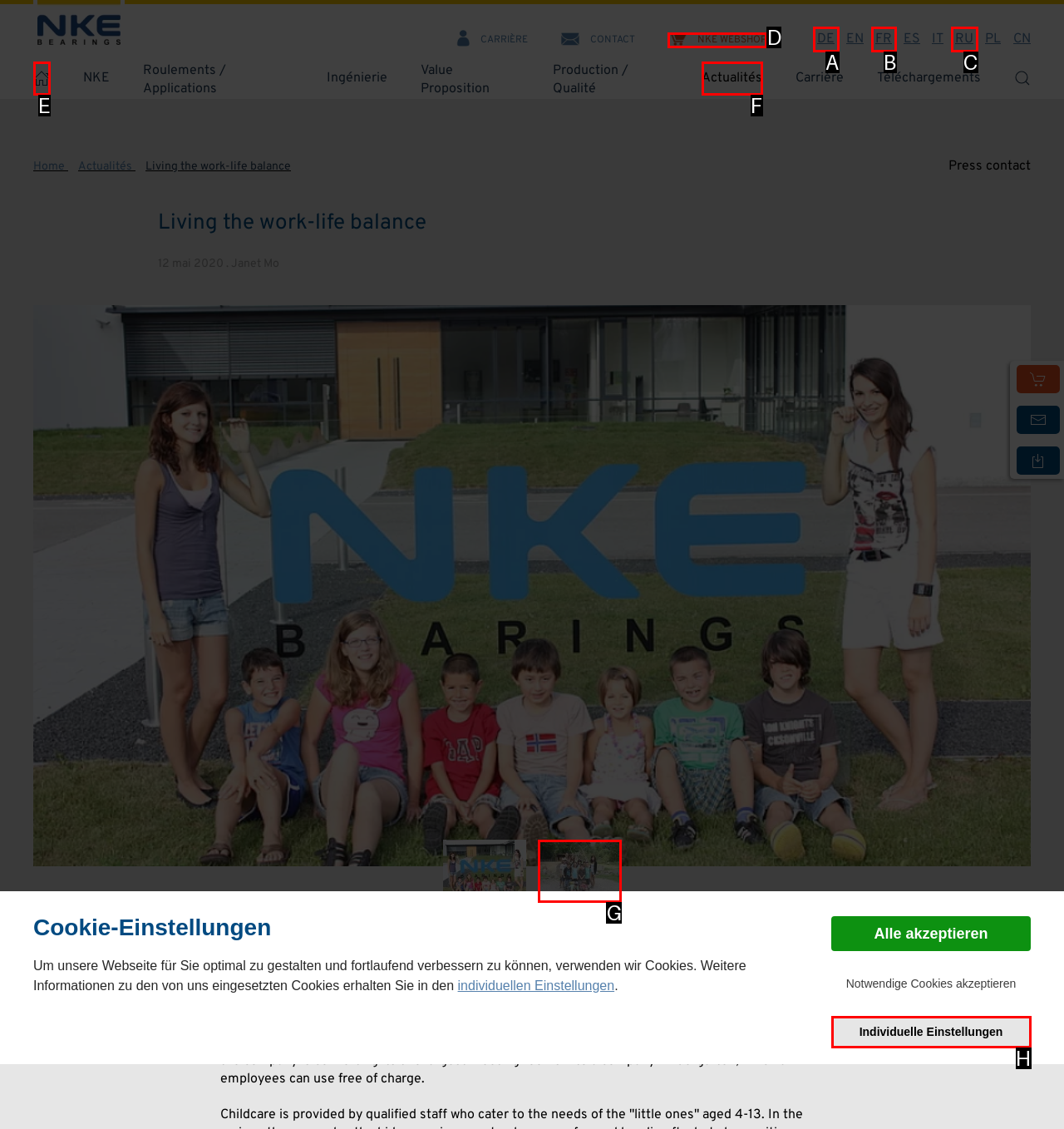Identify the HTML element you need to click to achieve the task: Go to the 'NKE WEBSHOP'. Respond with the corresponding letter of the option.

D